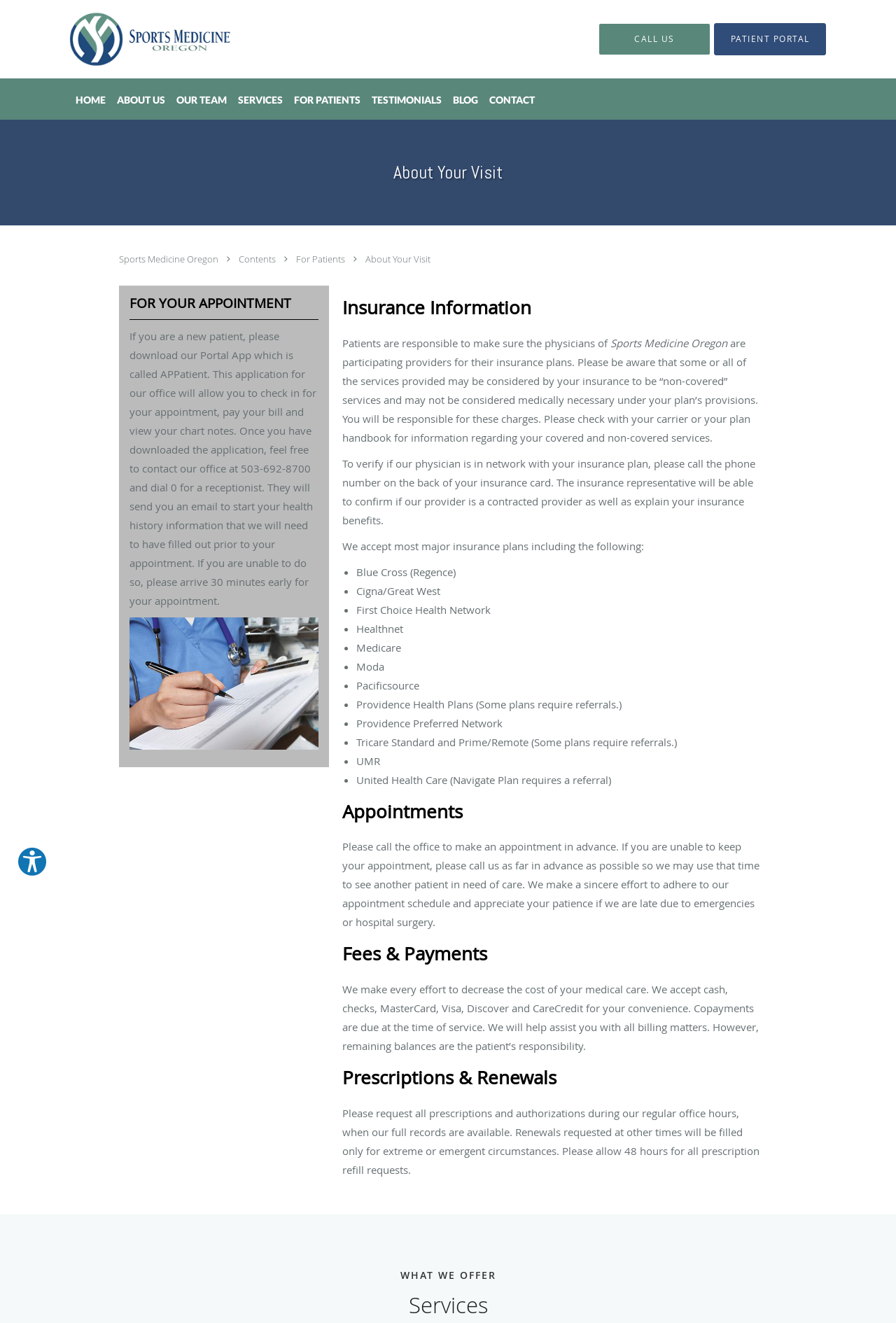Could you identify the text that serves as the heading for this webpage?

About Your Visit